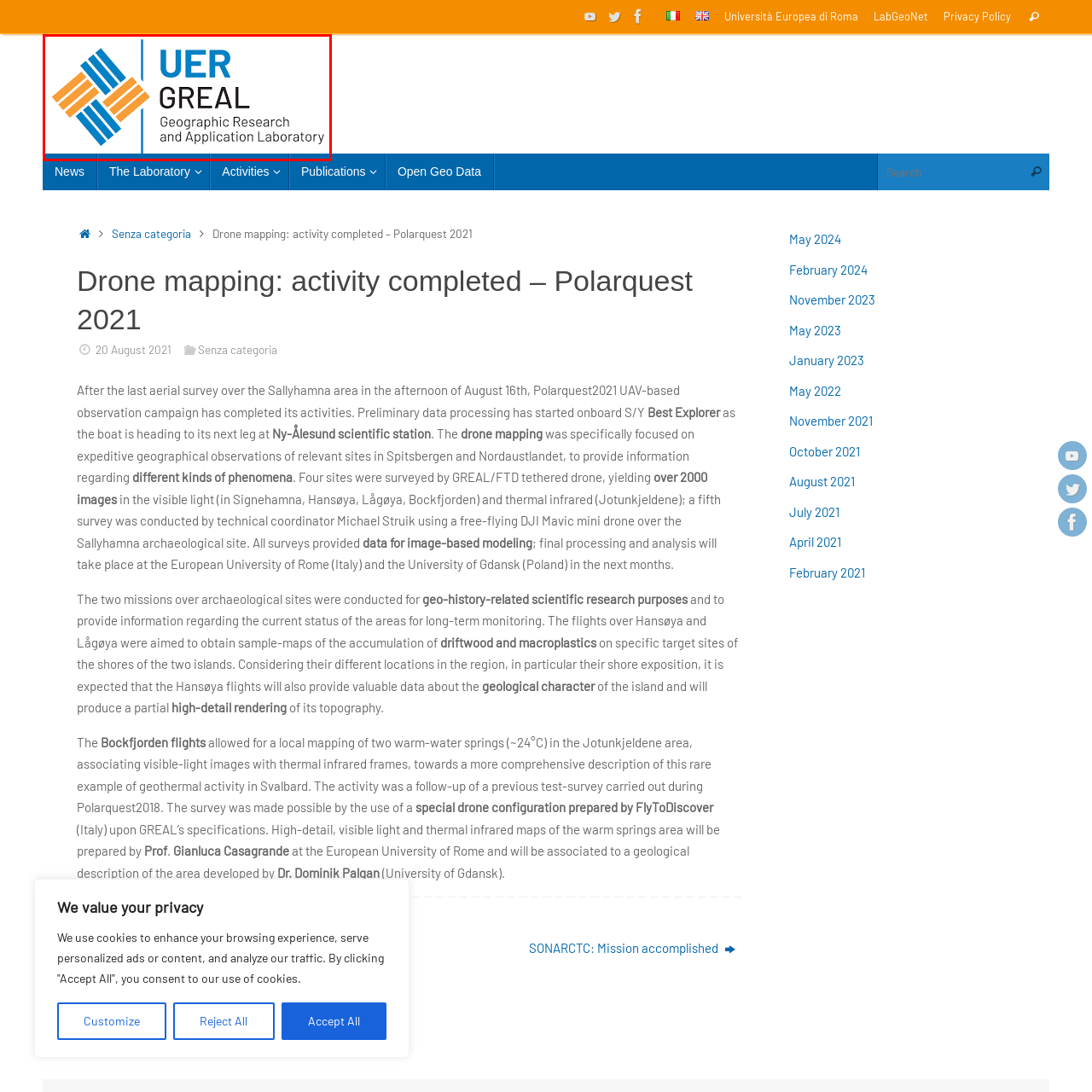Analyze the image surrounded by the red box and respond concisely: What is one of the initiatives GREAL is involved in?

Drone mapping